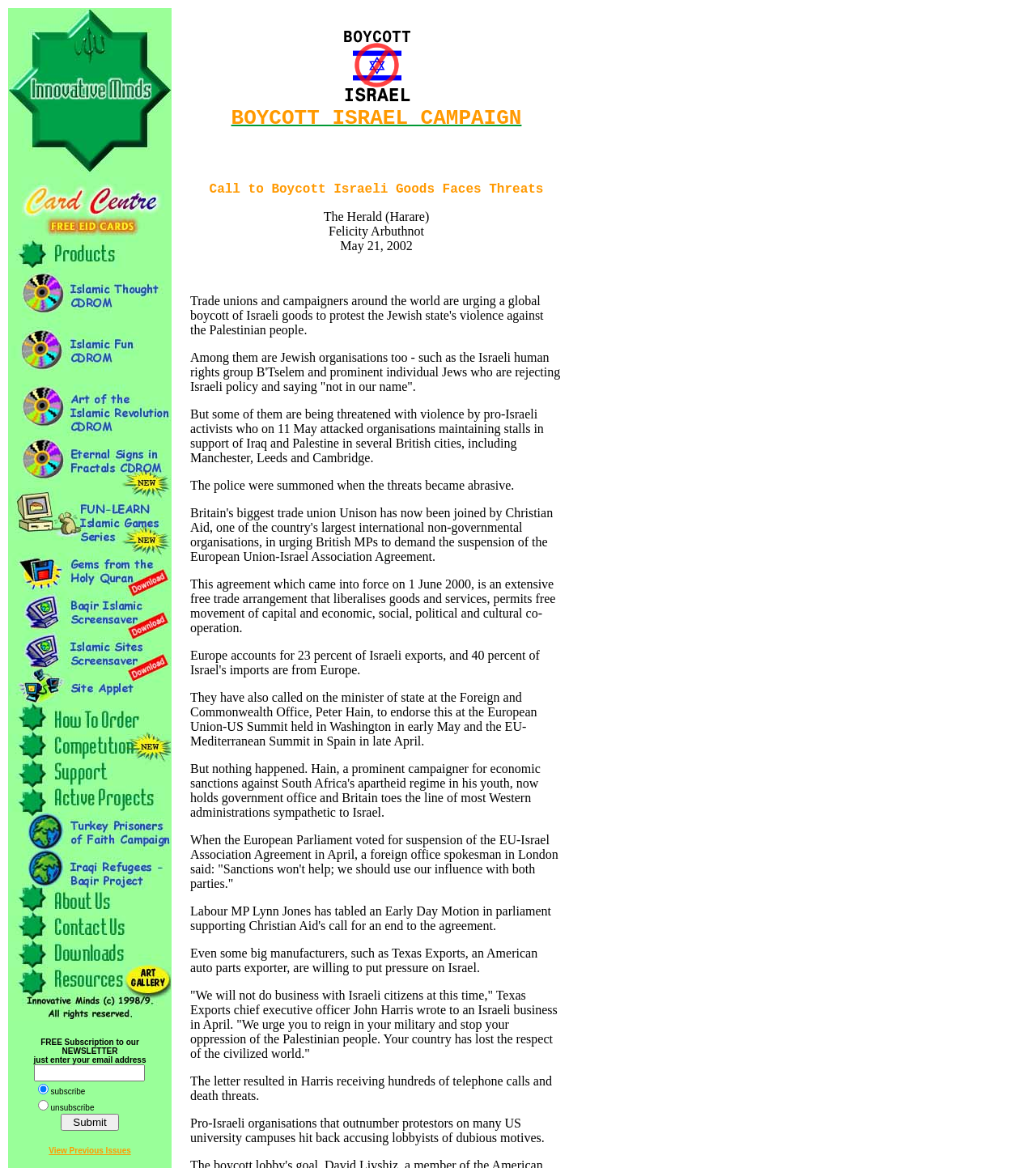What is the purpose of the newsletter subscription?
Please describe in detail the information shown in the image to answer the question.

I found the answer by looking at the LayoutTableCell element with the text 'FREE Subscription to our NEWSLETTER just enter your email address subscribe unsubscribe Submit' at coordinates [0.032, 0.888, 0.142, 0.969]. This suggests that the newsletter subscription is intended to provide users with news updates.